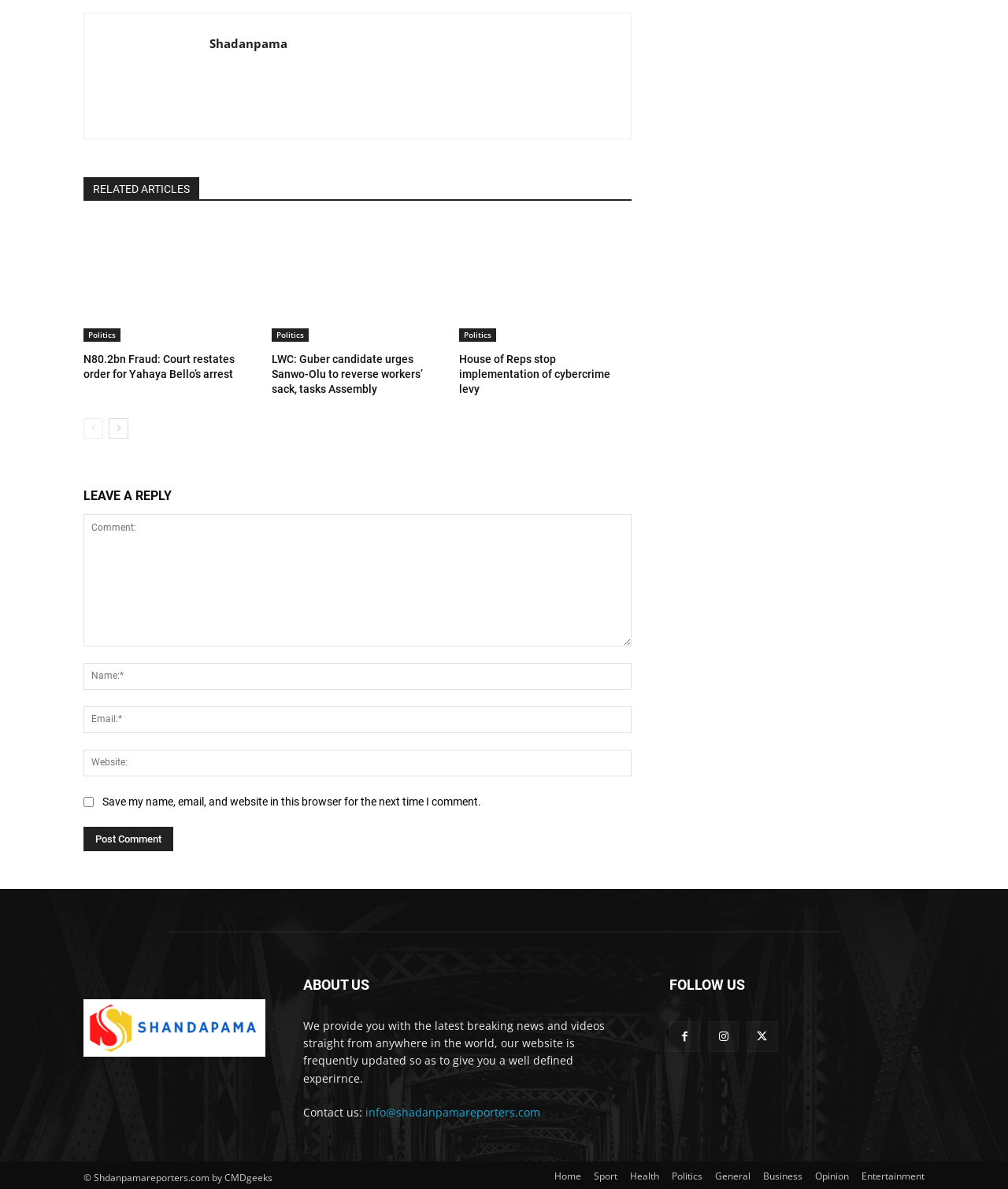Locate the bounding box coordinates of the element that should be clicked to execute the following instruction: "Search for products".

None